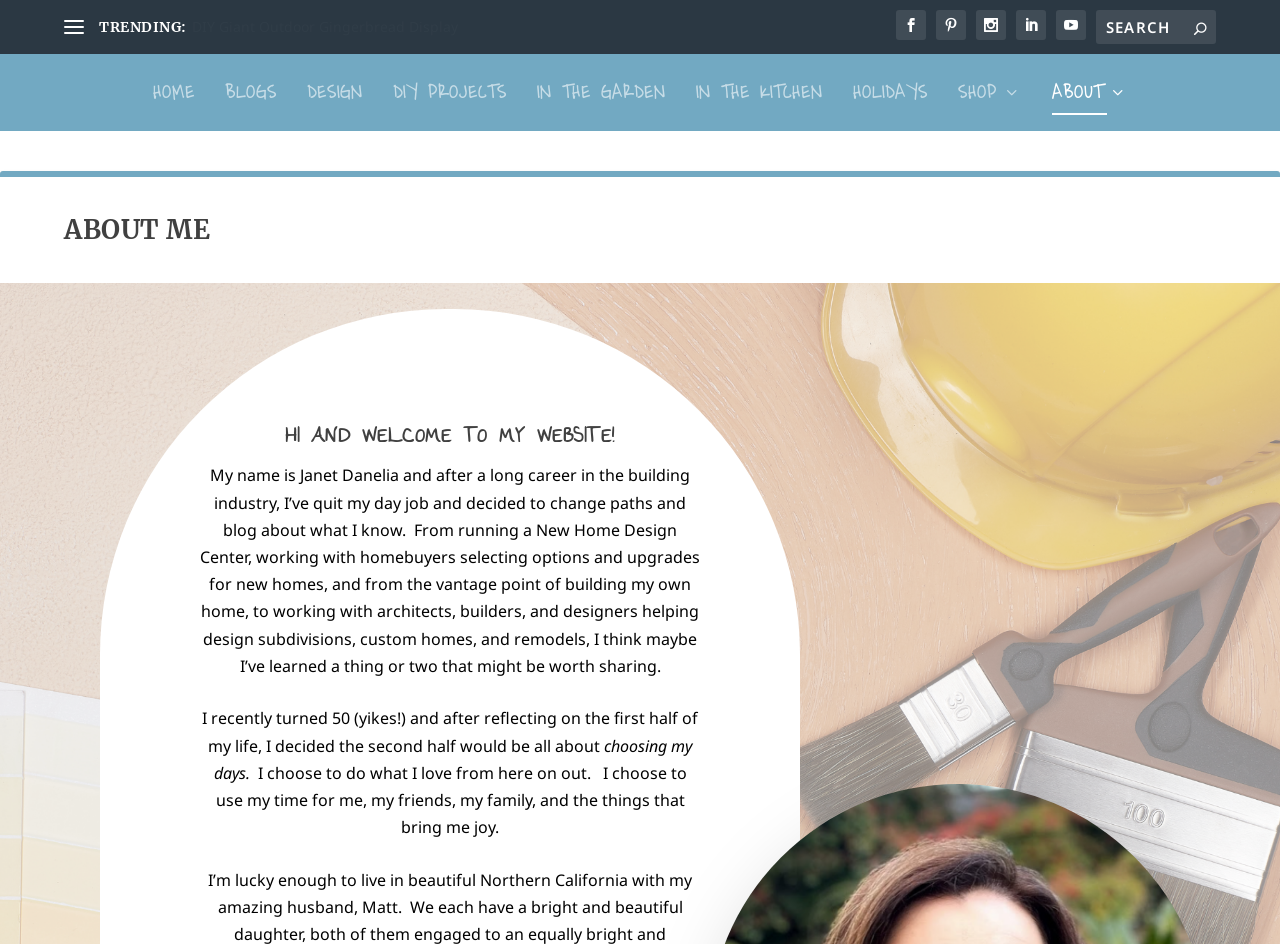Determine the bounding box coordinates of the clickable region to execute the instruction: "View DIY projects". The coordinates should be four float numbers between 0 and 1, denoted as [left, top, right, bottom].

[0.307, 0.057, 0.396, 0.139]